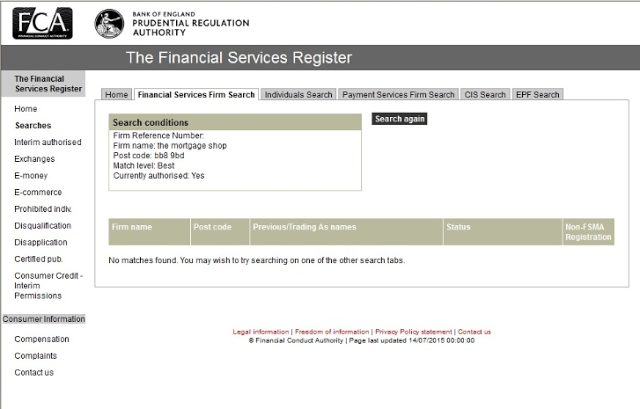What type of information is available on the webpage?
Could you answer the question in a detailed manner, providing as much information as possible?

The webpage includes links to legal information and consumer rights, underscoring the authority's commitment to transparency and consumer protection in the financial sector, in addition to the search interface for looking up financial firms.